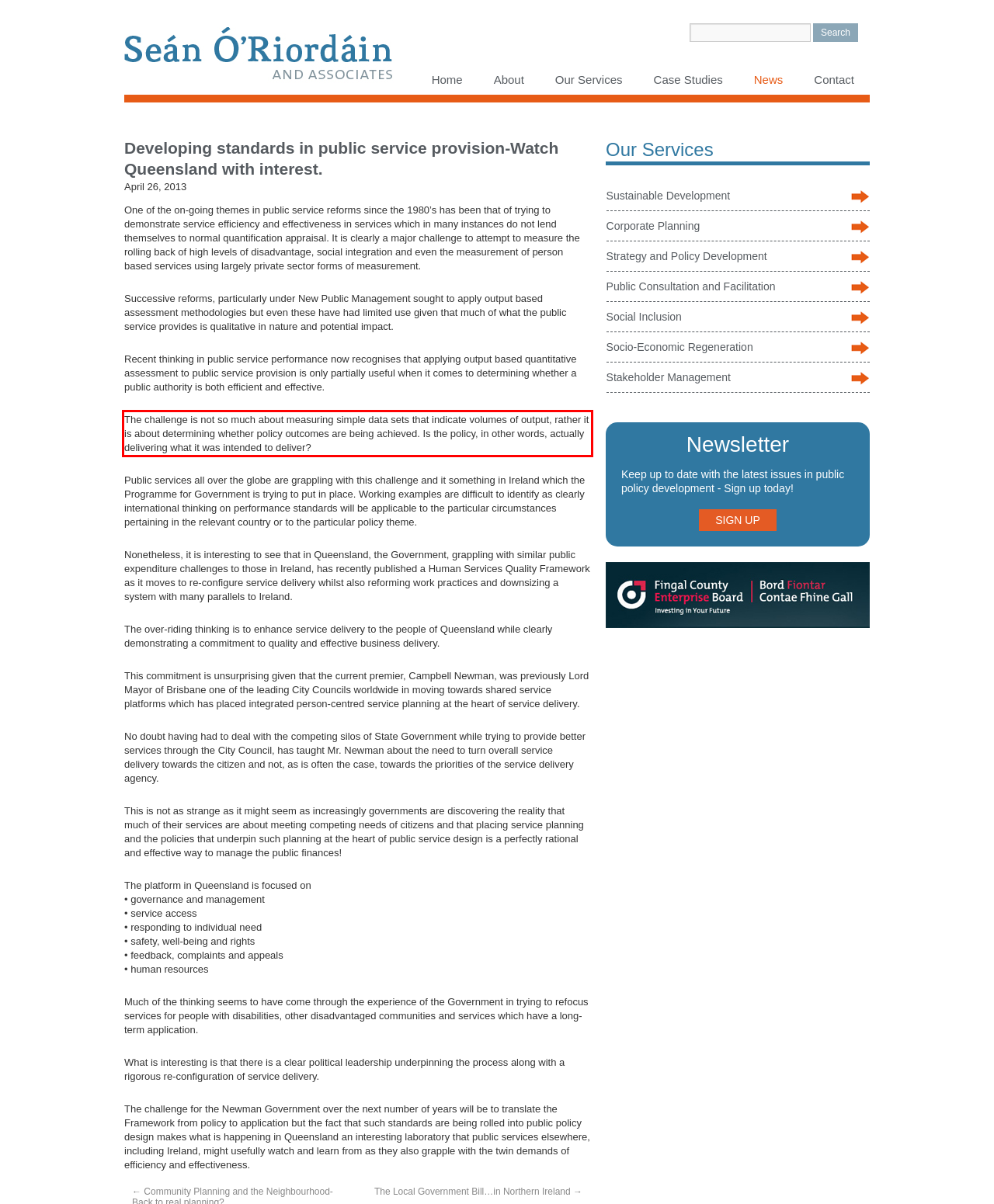Within the screenshot of the webpage, there is a red rectangle. Please recognize and generate the text content inside this red bounding box.

The challenge is not so much about measuring simple data sets that indicate volumes of output, rather it is about determining whether policy outcomes are being achieved. Is the policy, in other words, actually delivering what it was intended to deliver?